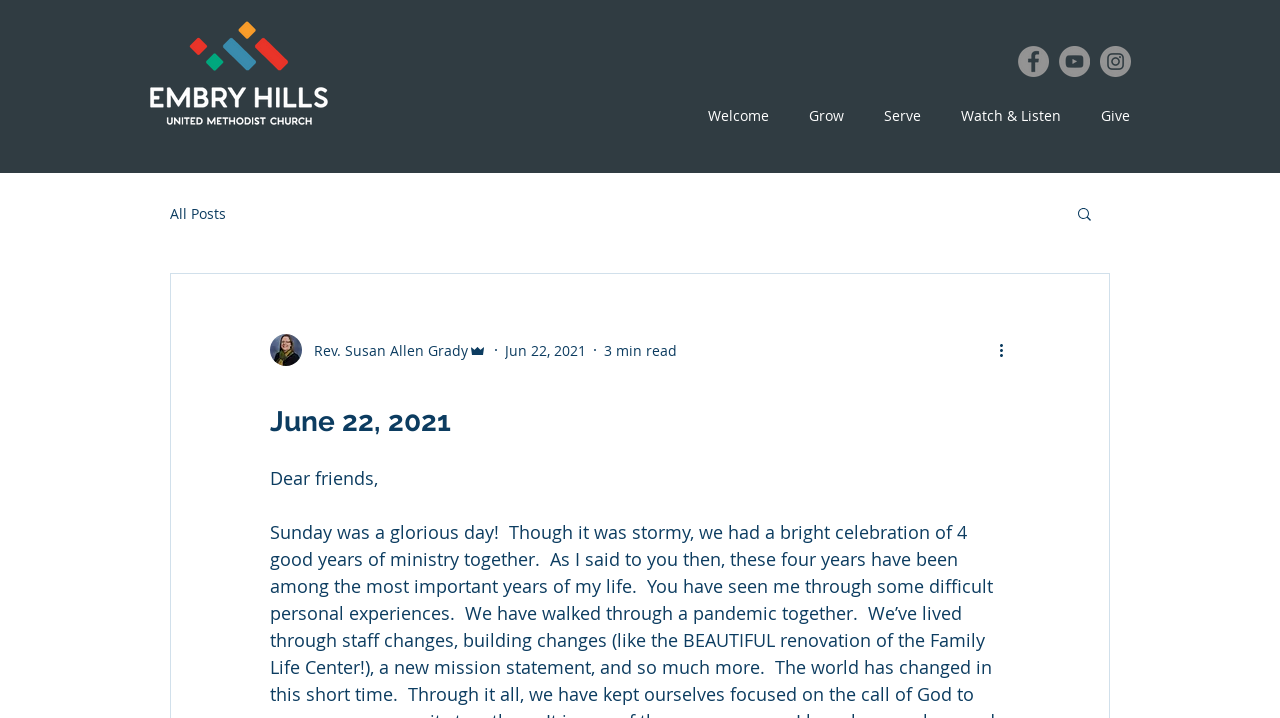Highlight the bounding box coordinates of the region I should click on to meet the following instruction: "Go to the Welcome page".

[0.538, 0.145, 0.616, 0.177]